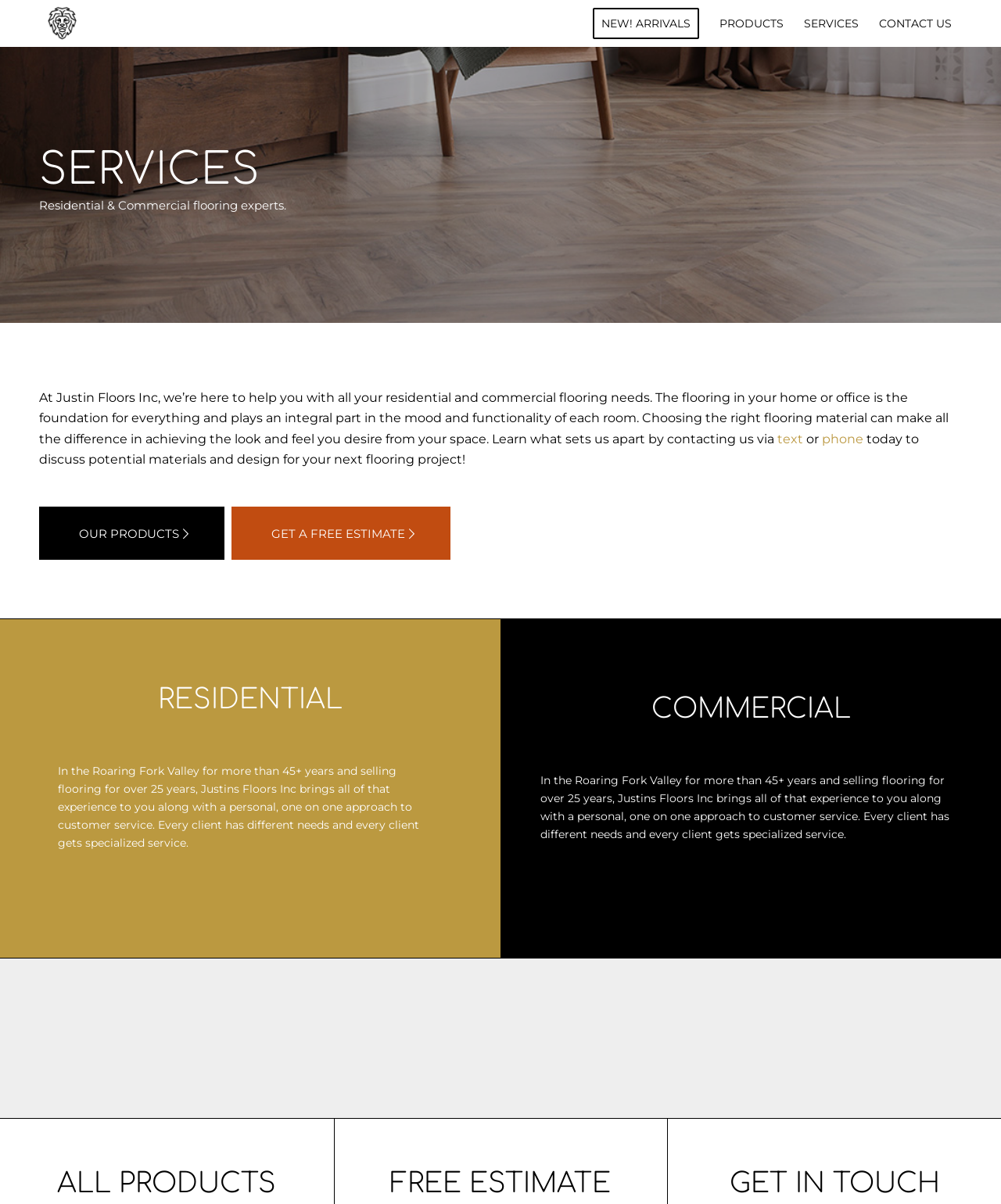Look at the image and answer the question in detail:
What type of services does Justin Floors Inc offer?

Based on the webpage, I can see that Justin Floors Inc offers both residential and commercial flooring services. This is evident from the 'SERVICES' section on the webpage, which mentions 'Residential & Commercial flooring experts.' Additionally, the webpage also has separate sections for 'RESIDENTIAL' and 'COMMERCIAL' services, further supporting this answer.